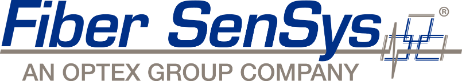What is the affiliation of Fiber SenSys indicated in the logo?
Please provide a single word or phrase answer based on the image.

Optex Group